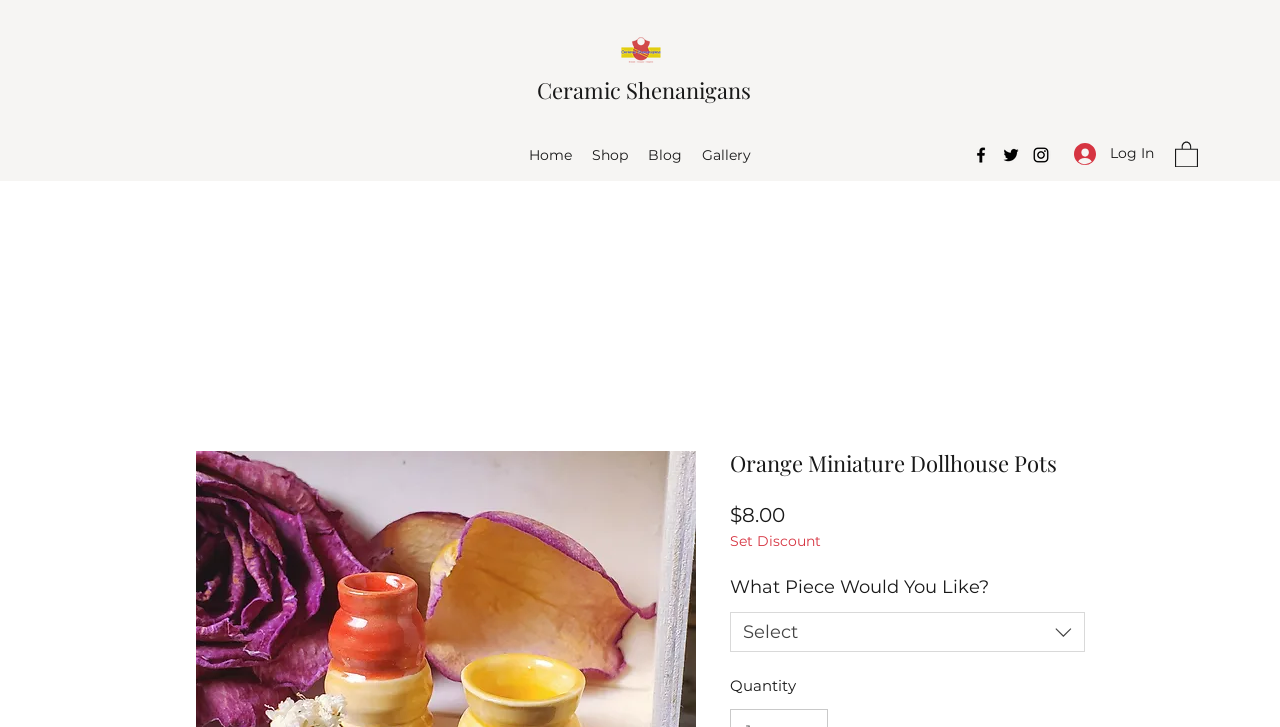Please specify the bounding box coordinates of the region to click in order to perform the following instruction: "Click the 'Facebook' link".

[0.759, 0.199, 0.774, 0.227]